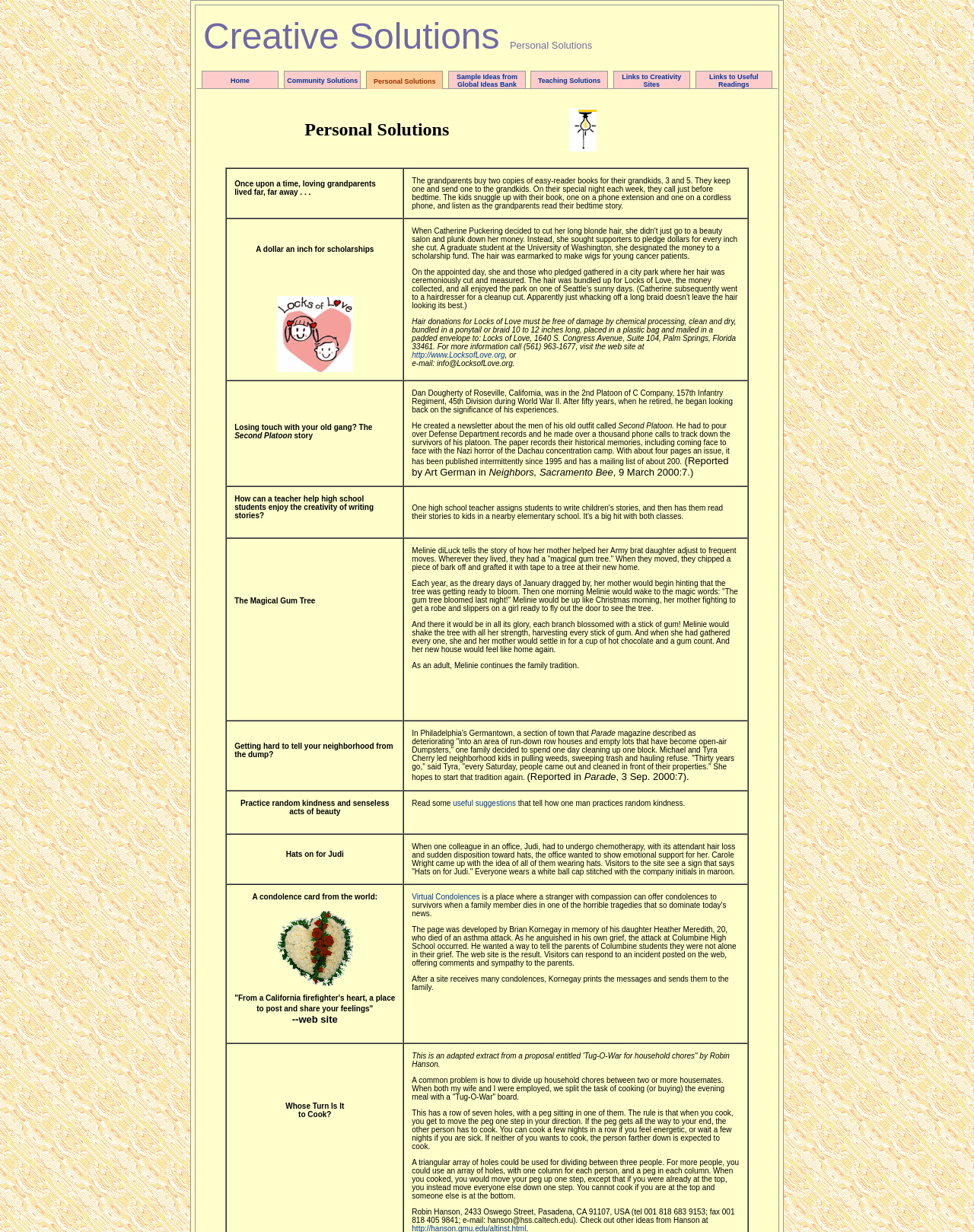Provide the bounding box coordinates of the HTML element this sentence describes: "Community Solutions". The bounding box coordinates consist of four float numbers between 0 and 1, i.e., [left, top, right, bottom].

[0.295, 0.062, 0.367, 0.069]